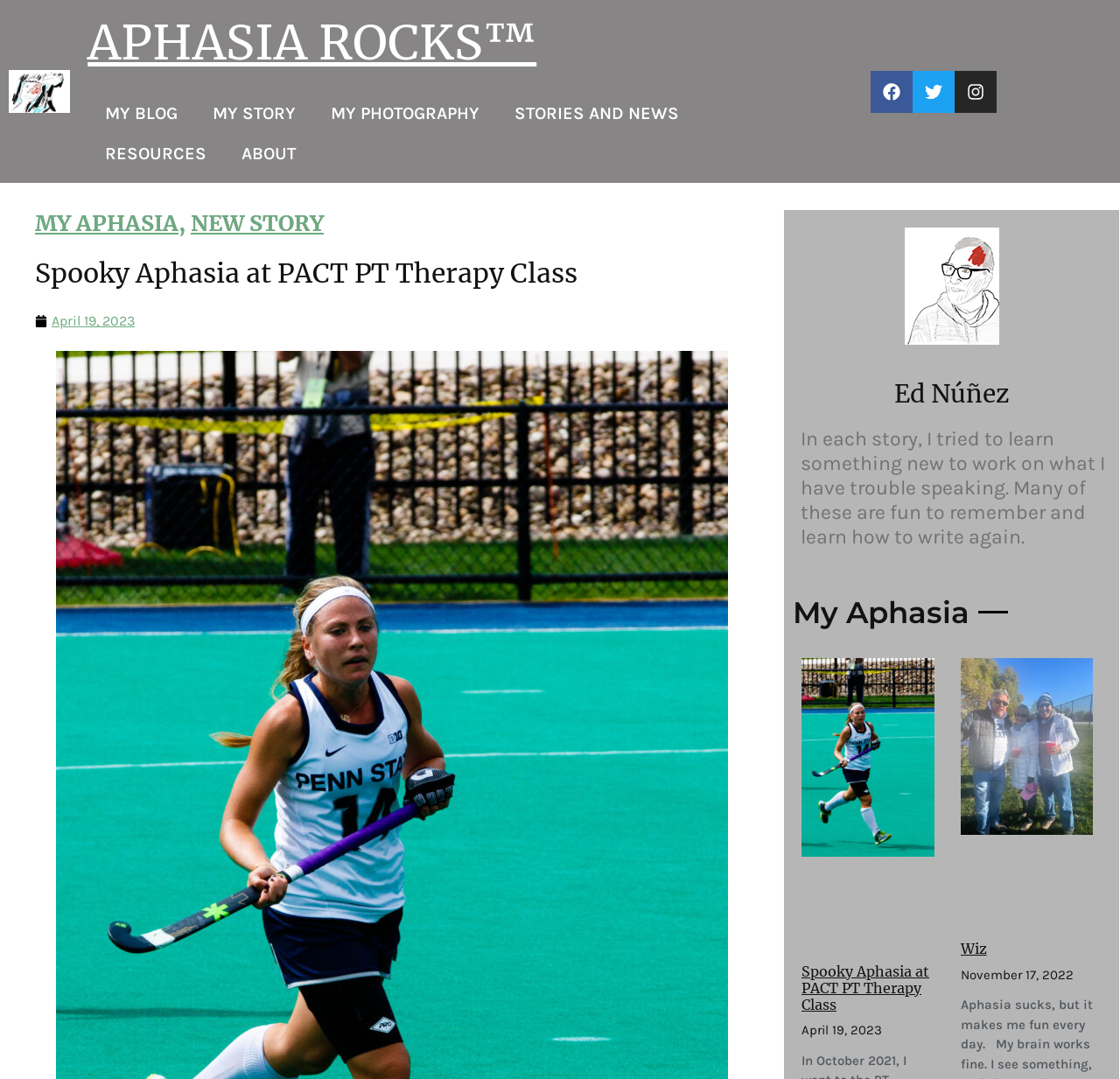Provide your answer to the question using just one word or phrase: What is the title of the story?

Spooky Aphasia at PACT PT Therapy Class